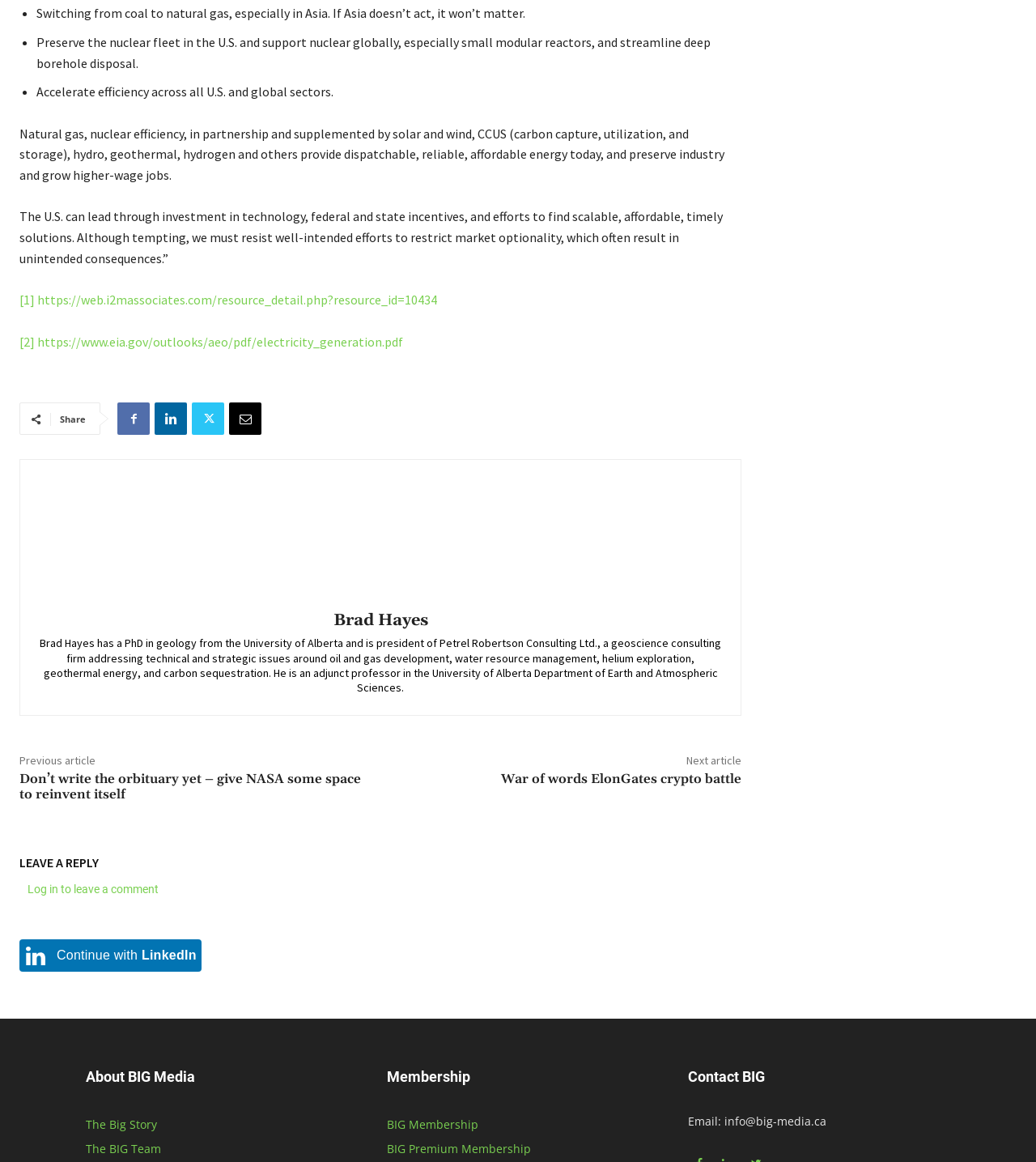How can users leave a comment?
Please answer the question with a detailed and comprehensive explanation.

Users can leave a comment by logging in, as indicated by the link 'Log in to leave a comment', which suggests that users need to authenticate themselves before posting a comment.